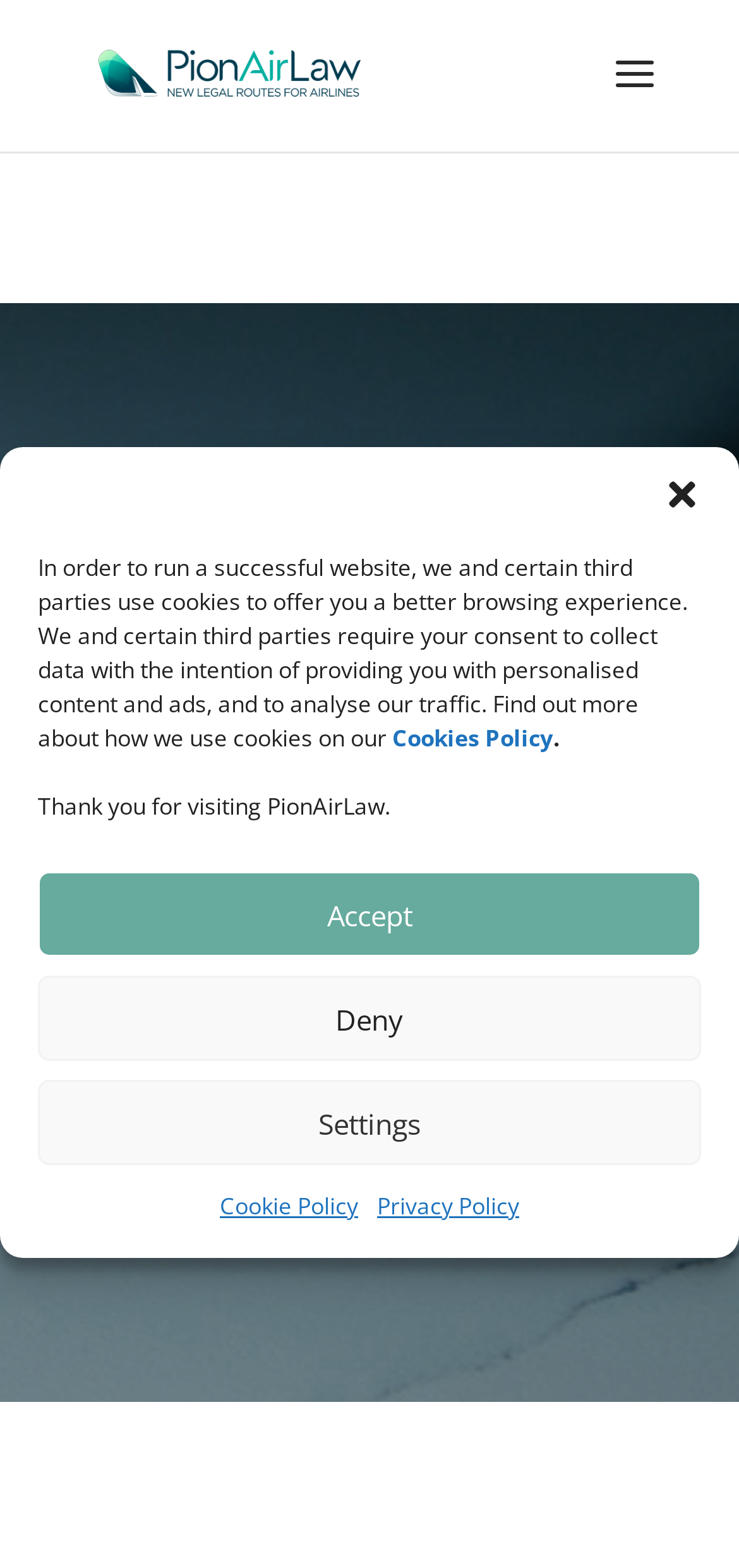Generate the text of the webpage's primary heading.

The readjustment of the competences of the Commercial Courts and its impact on airlines